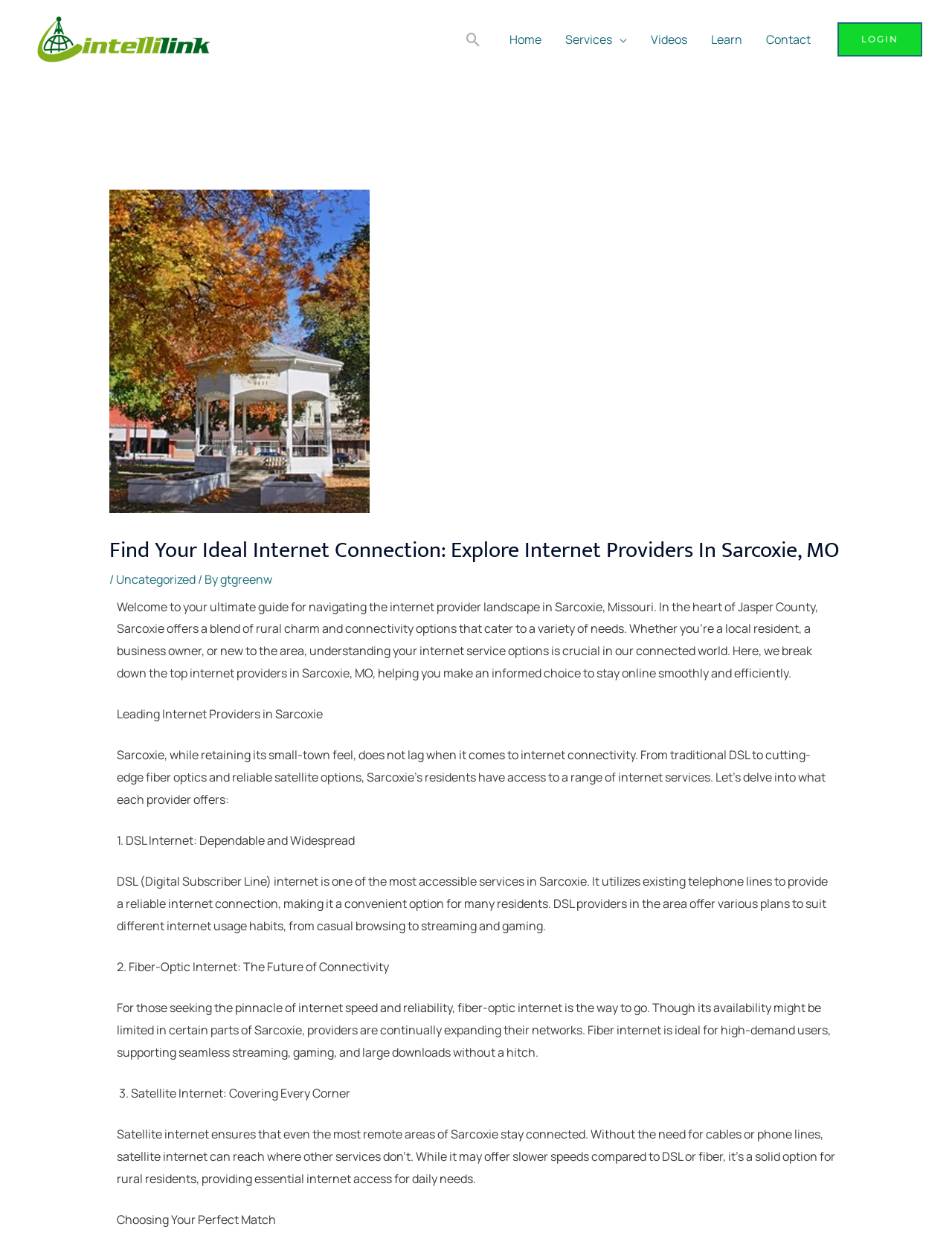Locate the bounding box coordinates of the element you need to click to accomplish the task described by this instruction: "Go to the Home page".

[0.523, 0.011, 0.581, 0.052]